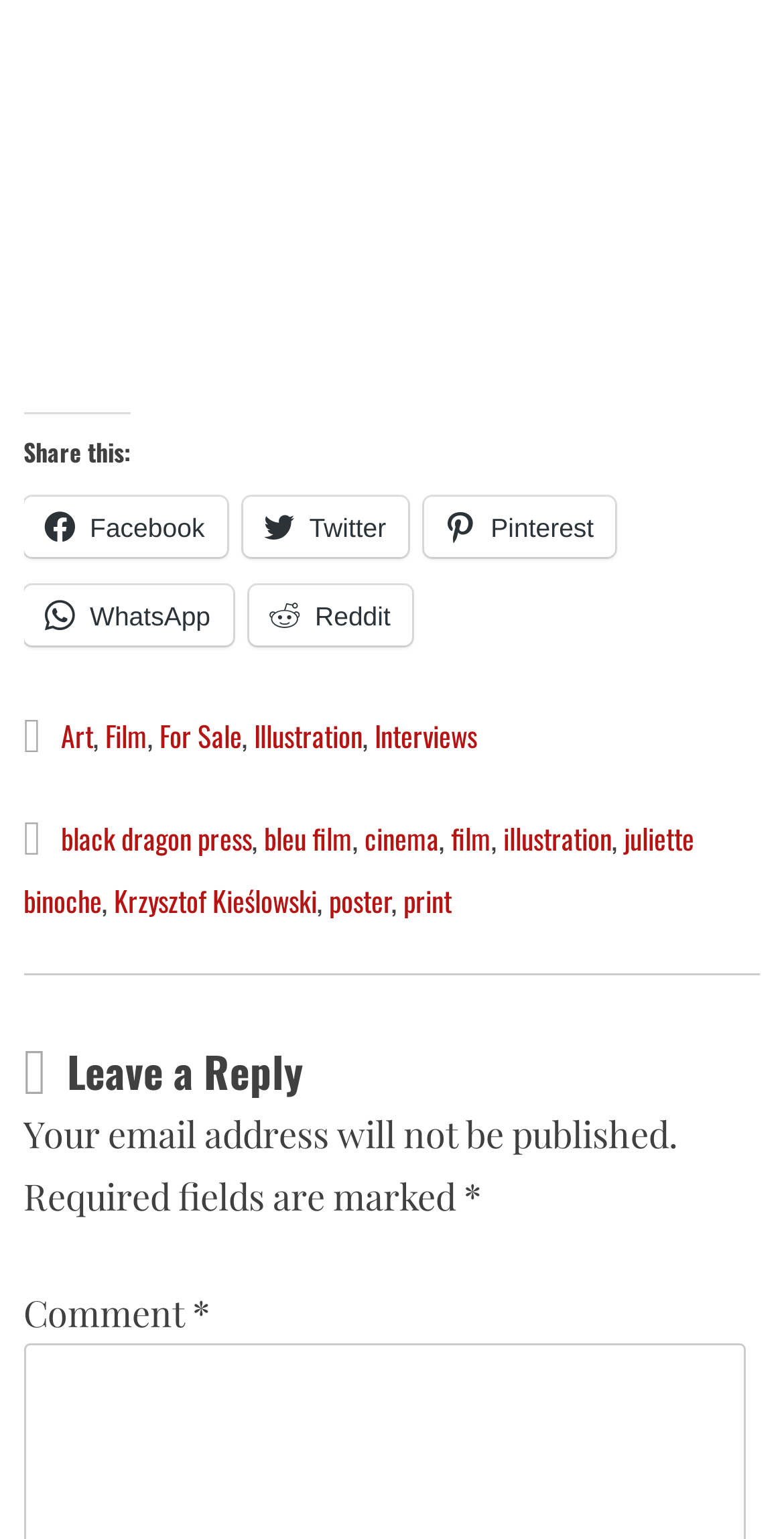Determine the bounding box coordinates of the clickable region to follow the instruction: "Share on Facebook".

[0.03, 0.322, 0.289, 0.362]